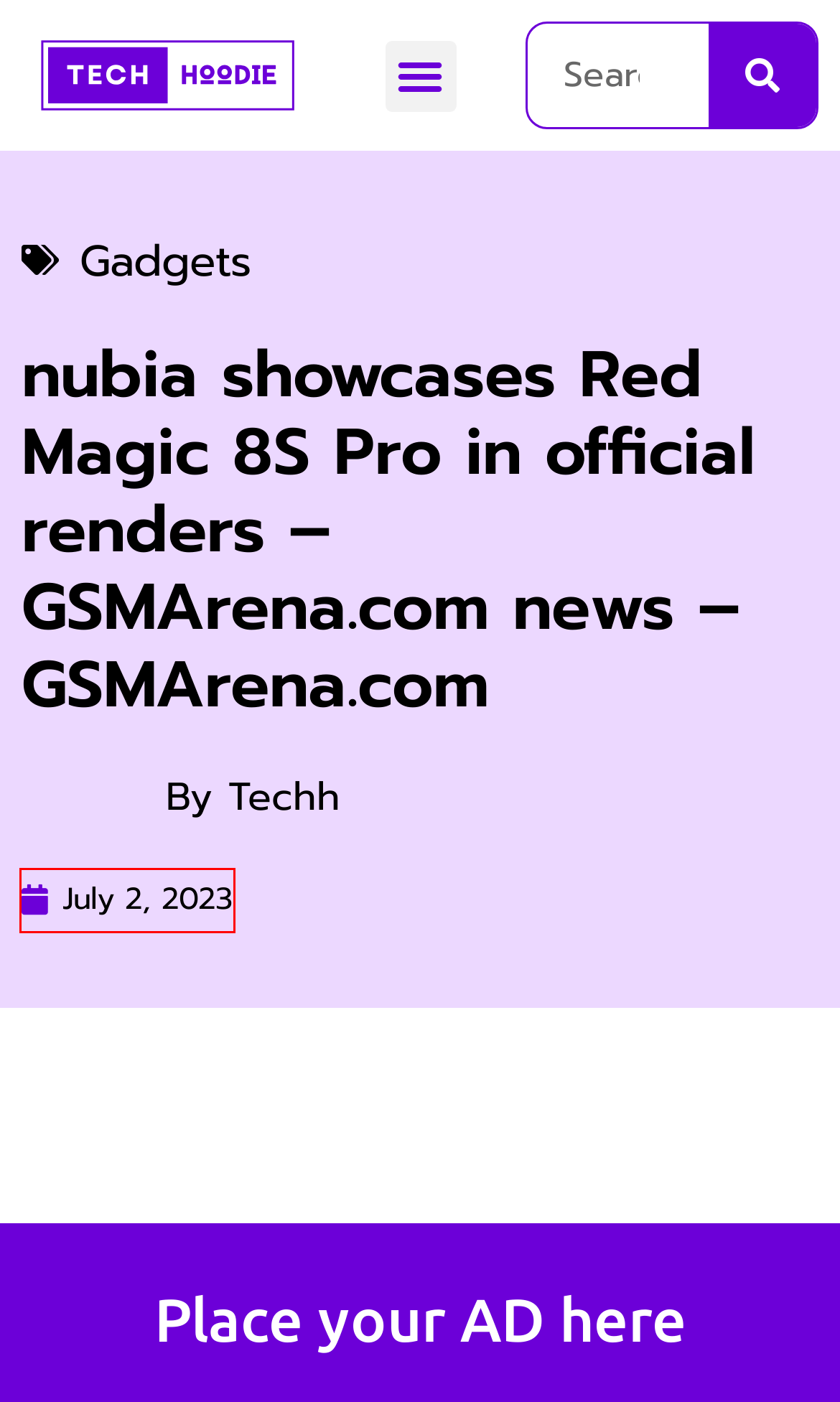You have a screenshot showing a webpage with a red bounding box around a UI element. Choose the webpage description that best matches the new page after clicking the highlighted element. Here are the options:
A. Crypto – Tech Hoodie
B. Fintech – Tech Hoodie
C. News – Tech Hoodie
D. Gadgets – Tech Hoodie
E. Red Magic 8S Pro official renders released, here’s the first look - Playfuldroid!
F. Events – Tech Hoodie
G. 7 Tech Gadgets You Need for Remote Work – ReadWrite – Tech Hoodie
H. July 2, 2023 – Tech Hoodie

H